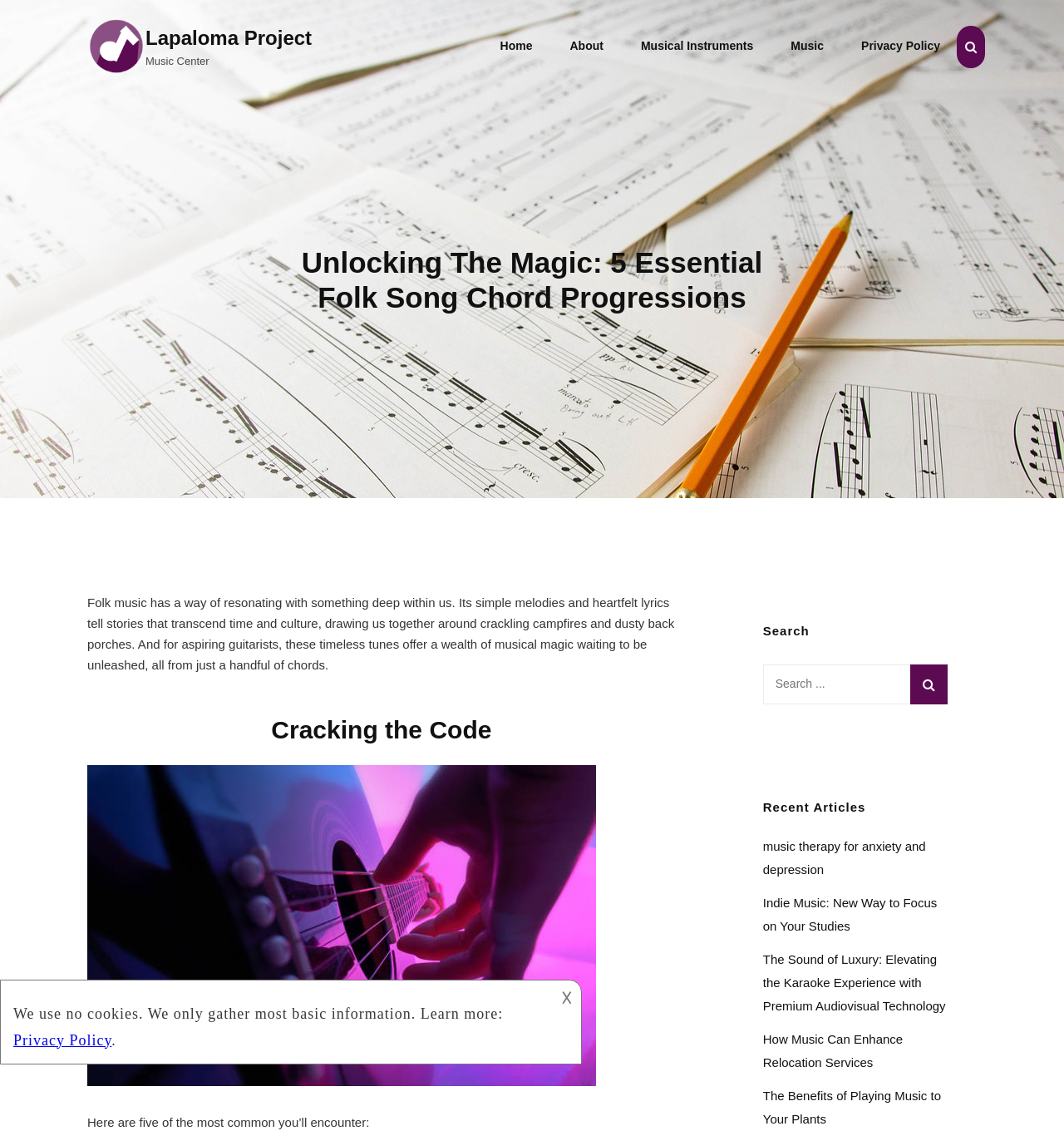Respond to the question below with a single word or phrase: How many recent articles are listed?

5